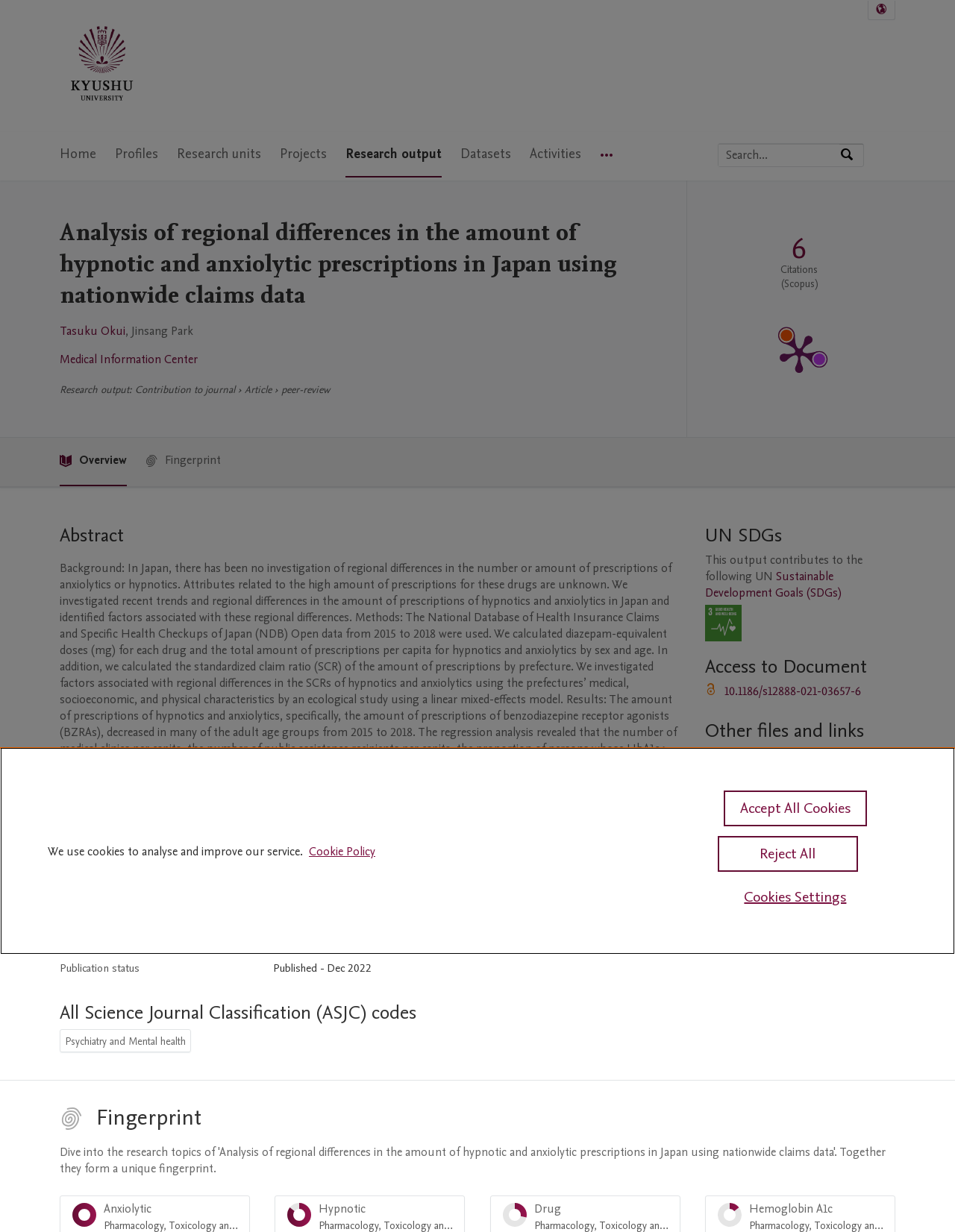Please find the bounding box coordinates in the format (top-left x, top-left y, bottom-right x, bottom-right y) for the given element description. Ensure the coordinates are floating point numbers between 0 and 1. Description: Sustainable Development Goals (SDGs)

[0.738, 0.461, 0.881, 0.488]